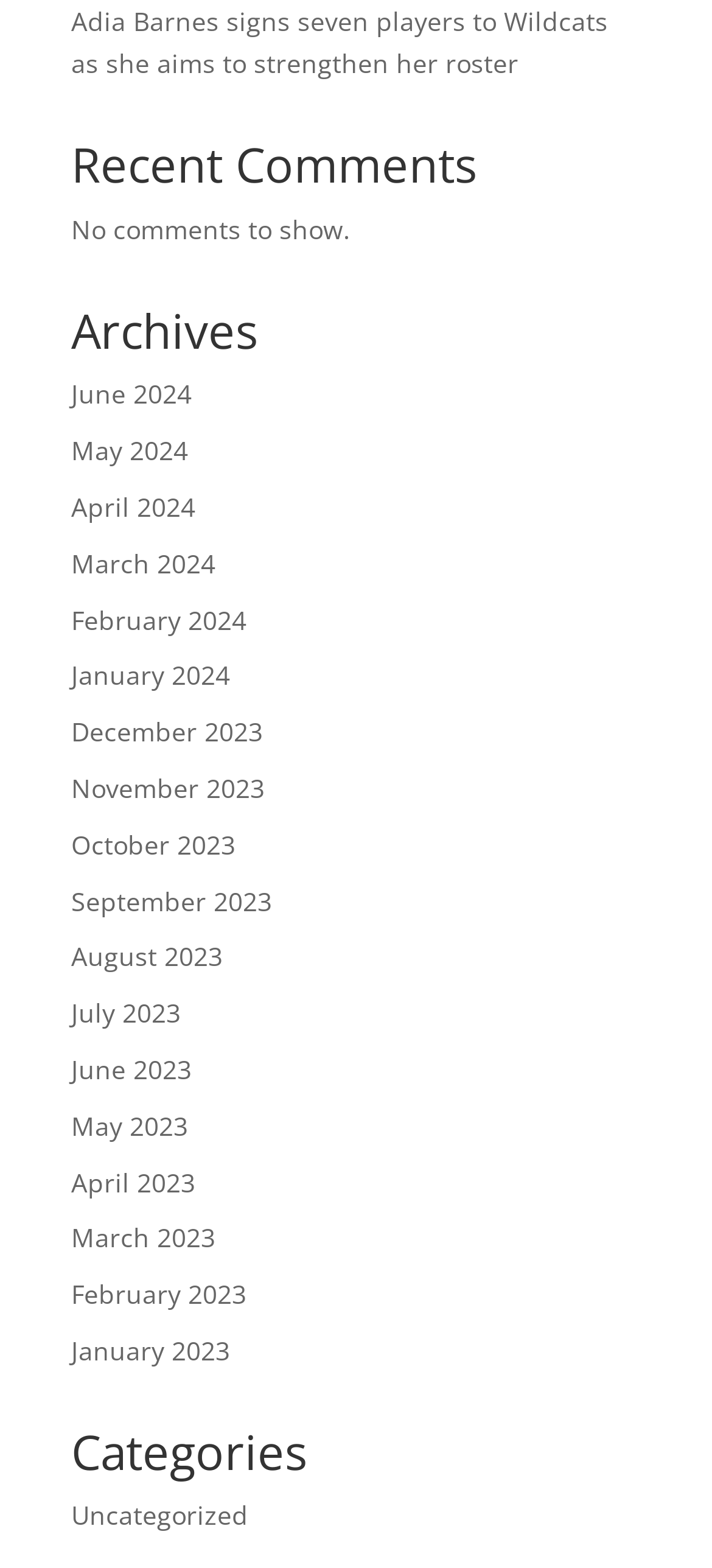Please determine the bounding box coordinates of the element's region to click for the following instruction: "View recent news about Adia Barnes".

[0.1, 0.002, 0.854, 0.052]